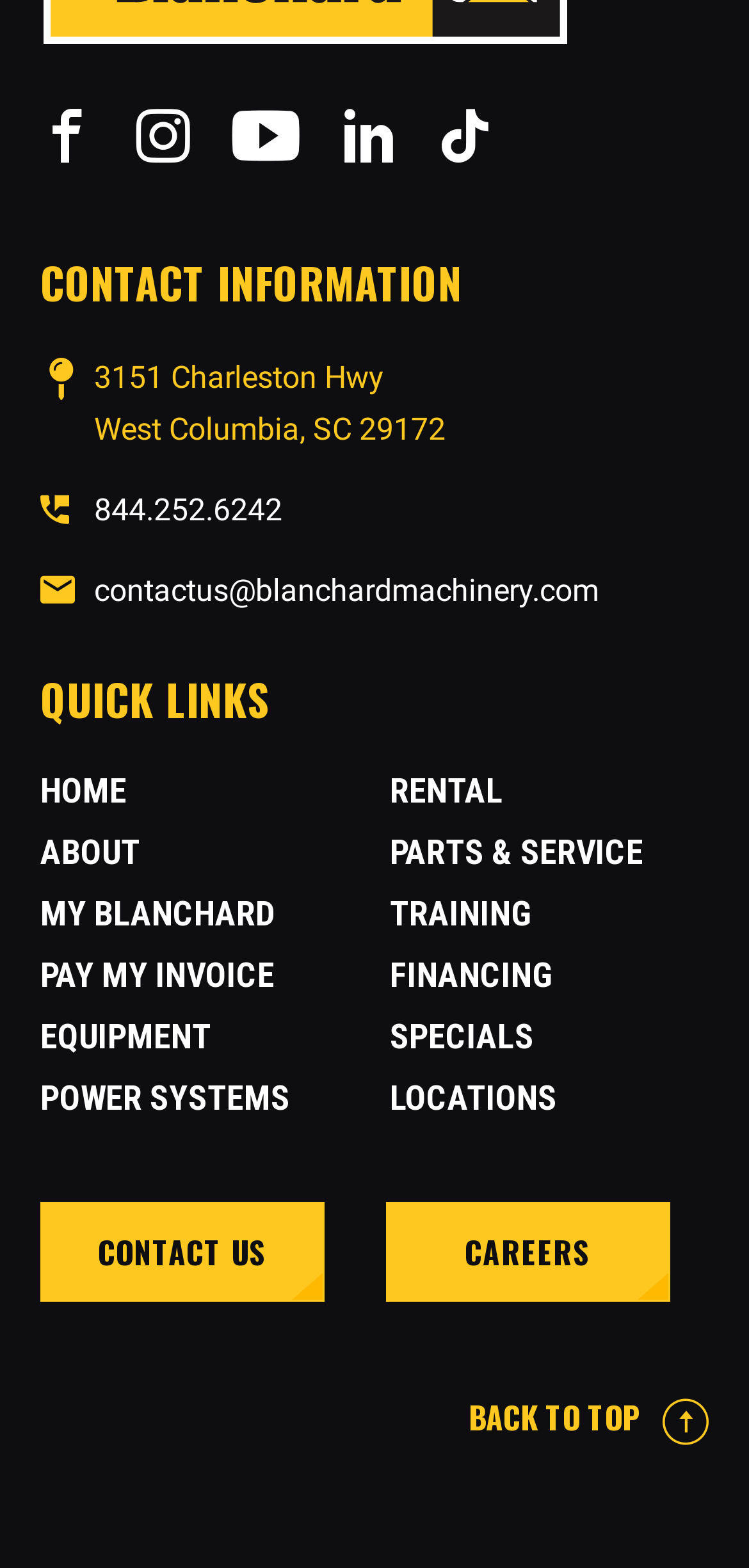Please reply with a single word or brief phrase to the question: 
What is the link to pay an invoice?

PAY MY INVOICE